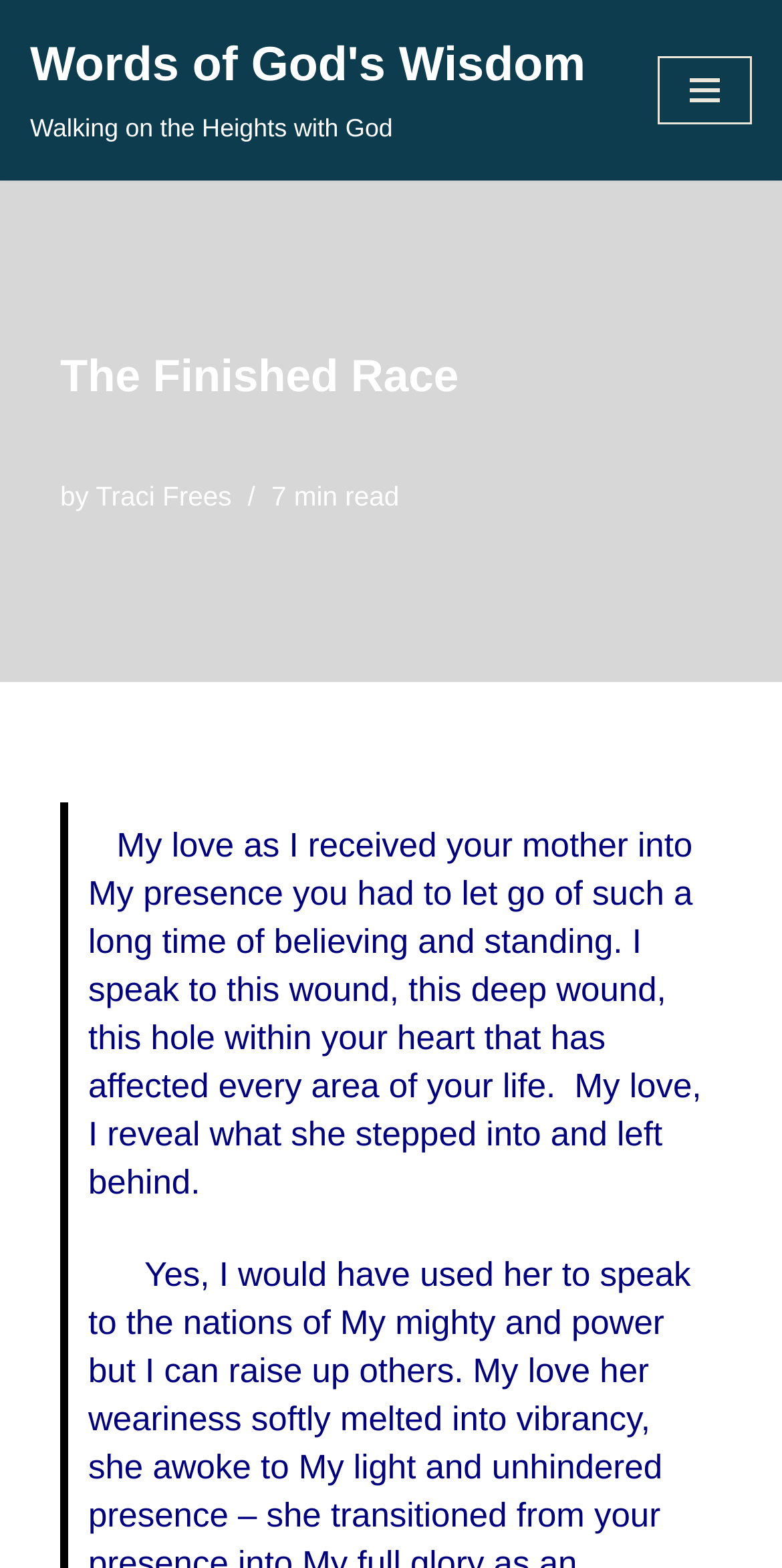Describe every aspect of the webpage in a detailed manner.

The webpage is titled "The Finished Race – Words of God's Wisdom" and appears to be a blog post or article. At the top left, there is a "Skip to content" link, followed by a link to "Words of God's Wisdom Walking on the Heights with God" that spans most of the top section. To the right of this link is a "Navigation Menu" button that is not currently expanded.

Below these top elements, there is a heading titled "The Finished Race" that takes up about half of the width of the page. Underneath this heading, there is a byline that reads "by Traci Frees" and an indication that the article is a "7 min read".

The main content of the page is a passage of text that starts with "My love as I received your mother into My presence you had to let go of such a long time of believing and standing. I speak to this wound, this deep wound, this hole within your heart that has affected every area of your life. My love, I reveal what she stepped into and left behind." This text takes up most of the page, spanning from the top left to the bottom right.